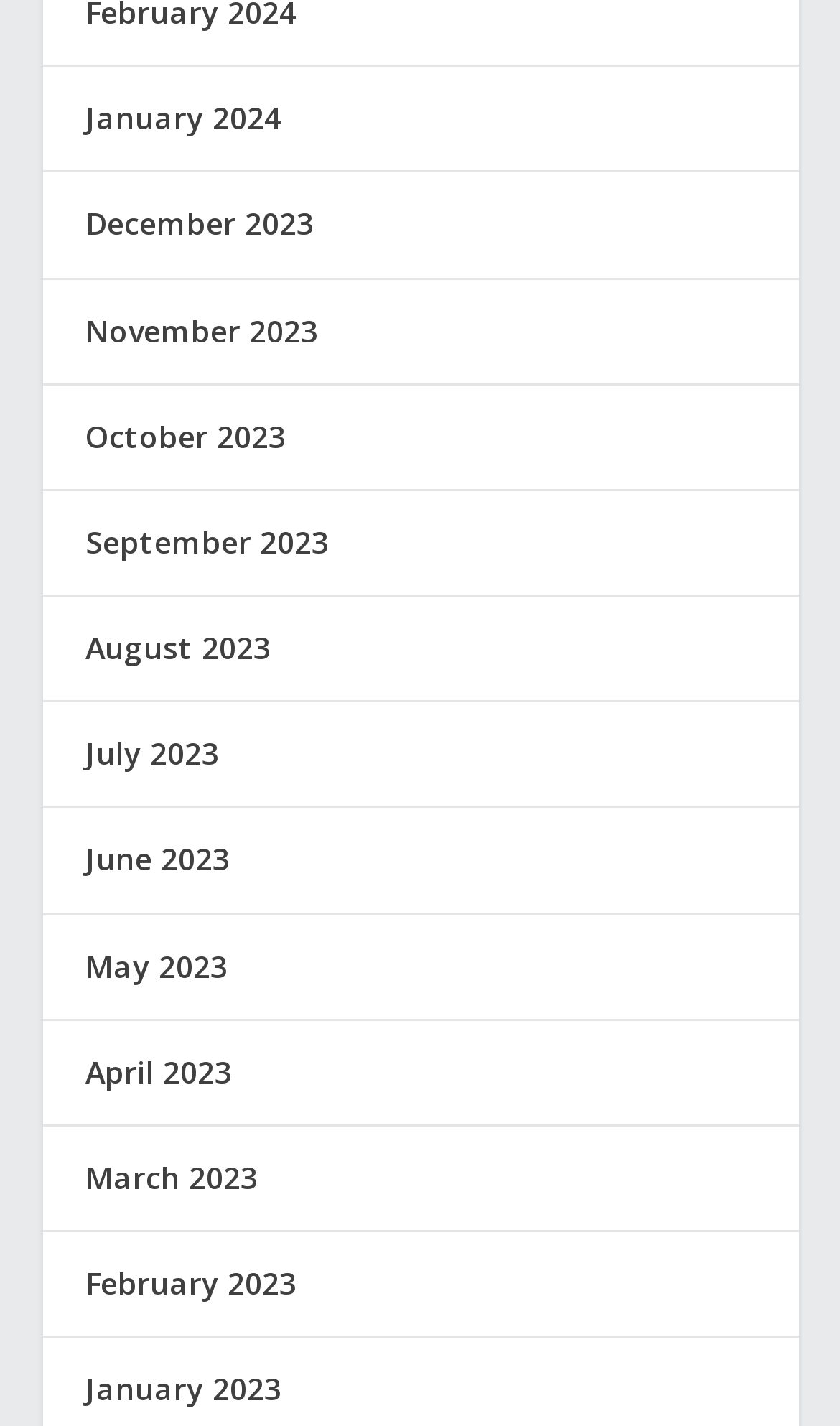Find the bounding box coordinates for the area that must be clicked to perform this action: "check September 2023".

[0.101, 0.365, 0.391, 0.394]